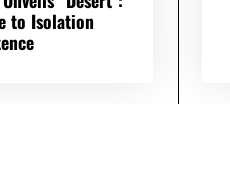Answer this question in one word or a short phrase: What is the purpose of the article?

To discuss artistic expression and creativity